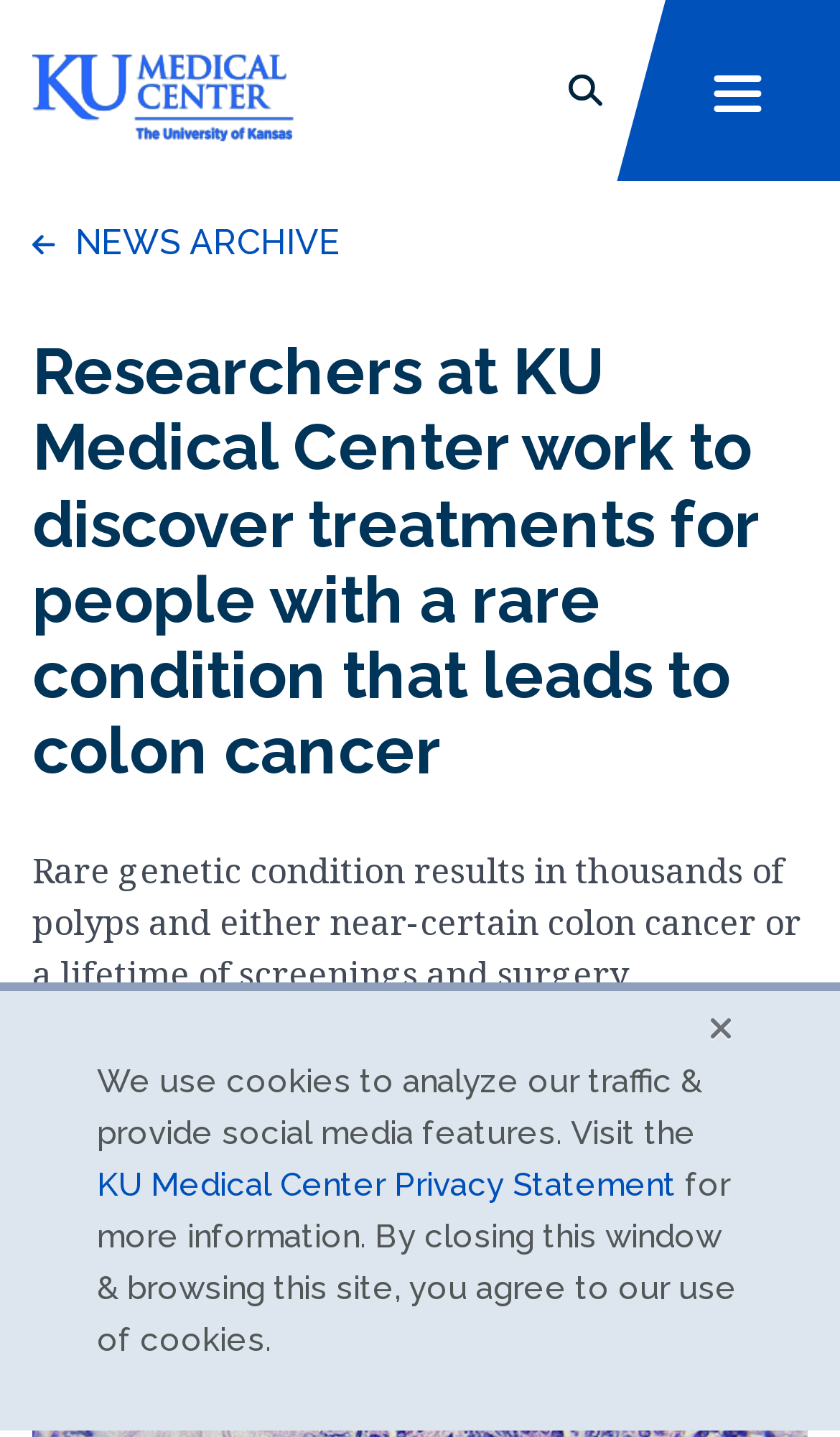Describe every aspect of the webpage comprehensively.

This webpage appears to be a news article or research publication from the University of Kansas Medical Center (KU Medical Center). At the top left corner, there is a KU Medical Center logo image. Below the logo, there are several links to different schools and departments within the university, including the School of Health Professions, School of Medicine, and School of Nursing.

To the right of these links, there is a search bar with a search input field and a radio button to search within a specific section. Above the search bar, there is a button to close the search function. On the top right corner, there is a mobile navigation button and a button to open the search input field.

The main content of the webpage is an article with a heading that reads "Researchers at KU Medical Center work to discover treatments for people with a rare condition that leads to colon cancer." Below the heading, there is a summary of the article, which describes a rare genetic condition that results in thousands of polyps and either near-certain colon cancer or a lifetime of screenings and surgery.

The article is dated August 25, 2023, and has an author credited as Kristi Birch. At the bottom of the page, there is a notice about the use of cookies on the website, with a link to the KU Medical Center Privacy Statement. There is also a button to close the GDPR pop-up window.